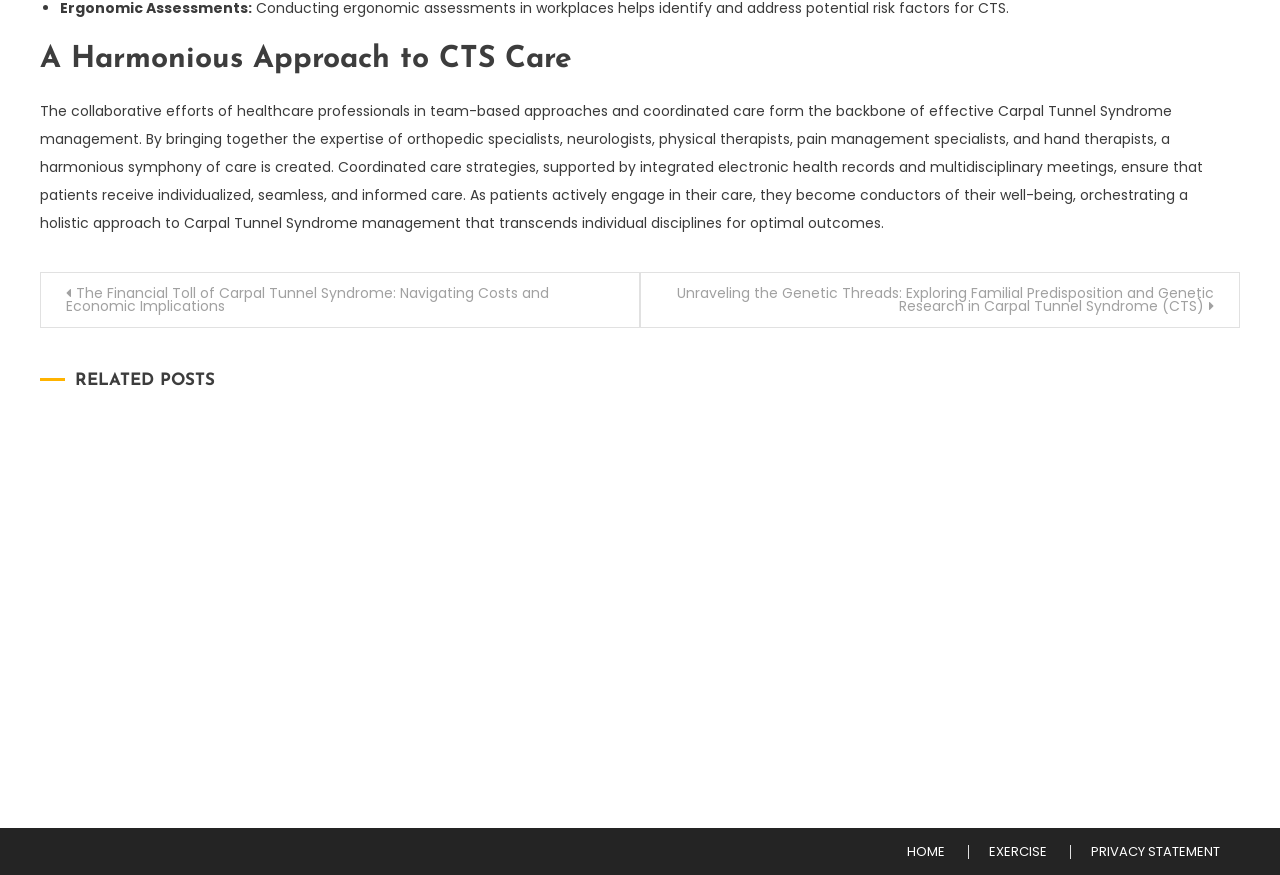Using the provided element description: "HOME", determine the bounding box coordinates of the corresponding UI element in the screenshot.

[0.693, 0.965, 0.754, 0.981]